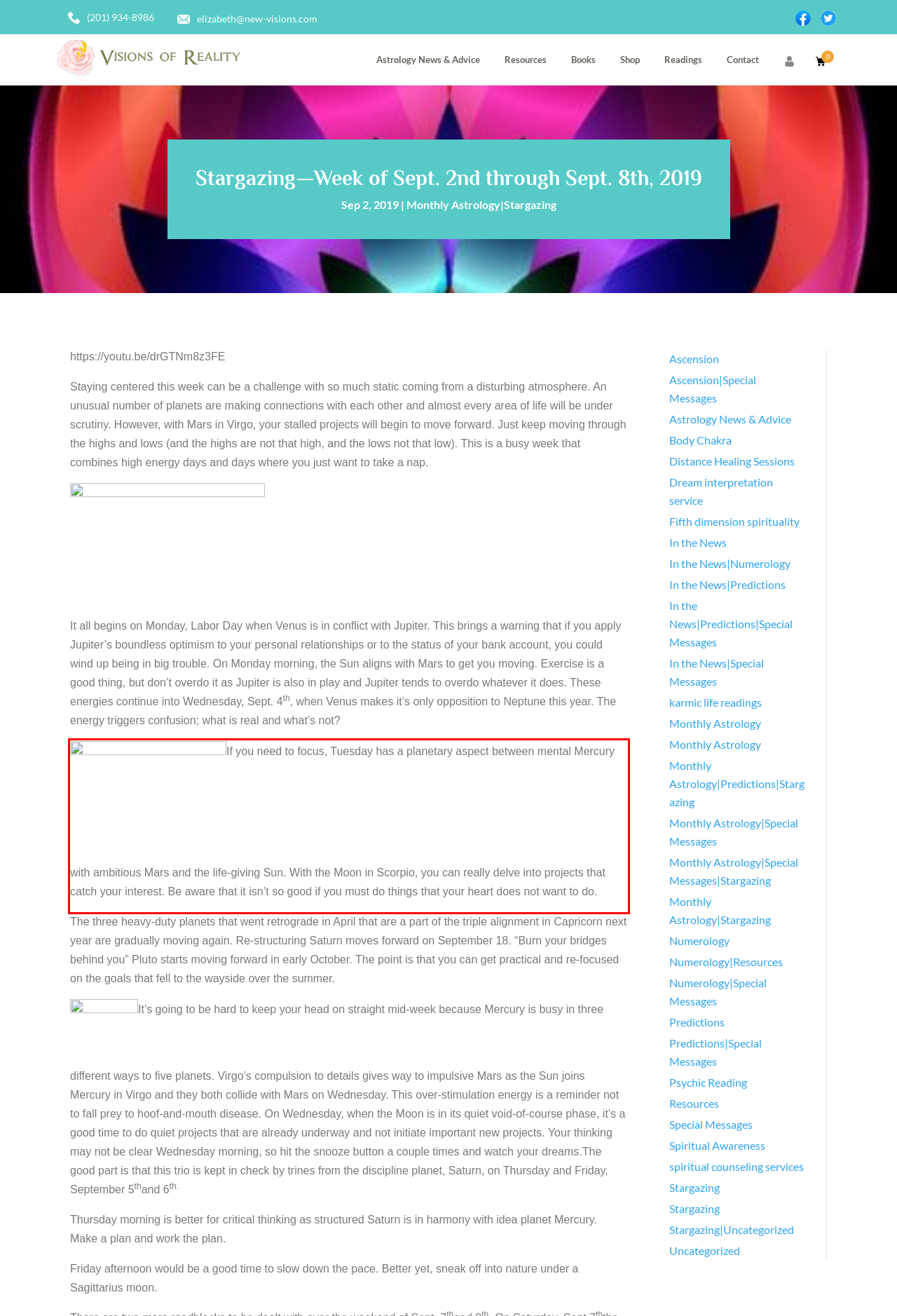You are provided with a webpage screenshot that includes a red rectangle bounding box. Extract the text content from within the bounding box using OCR.

If you need to focus, Tuesday has a planetary aspect between mental Mercury with ambitious Mars and the life-giving Sun. With the Moon in Scorpio, you can really delve into projects that catch your interest. Be aware that it isn’t so good if you must do things that your heart does not want to do.